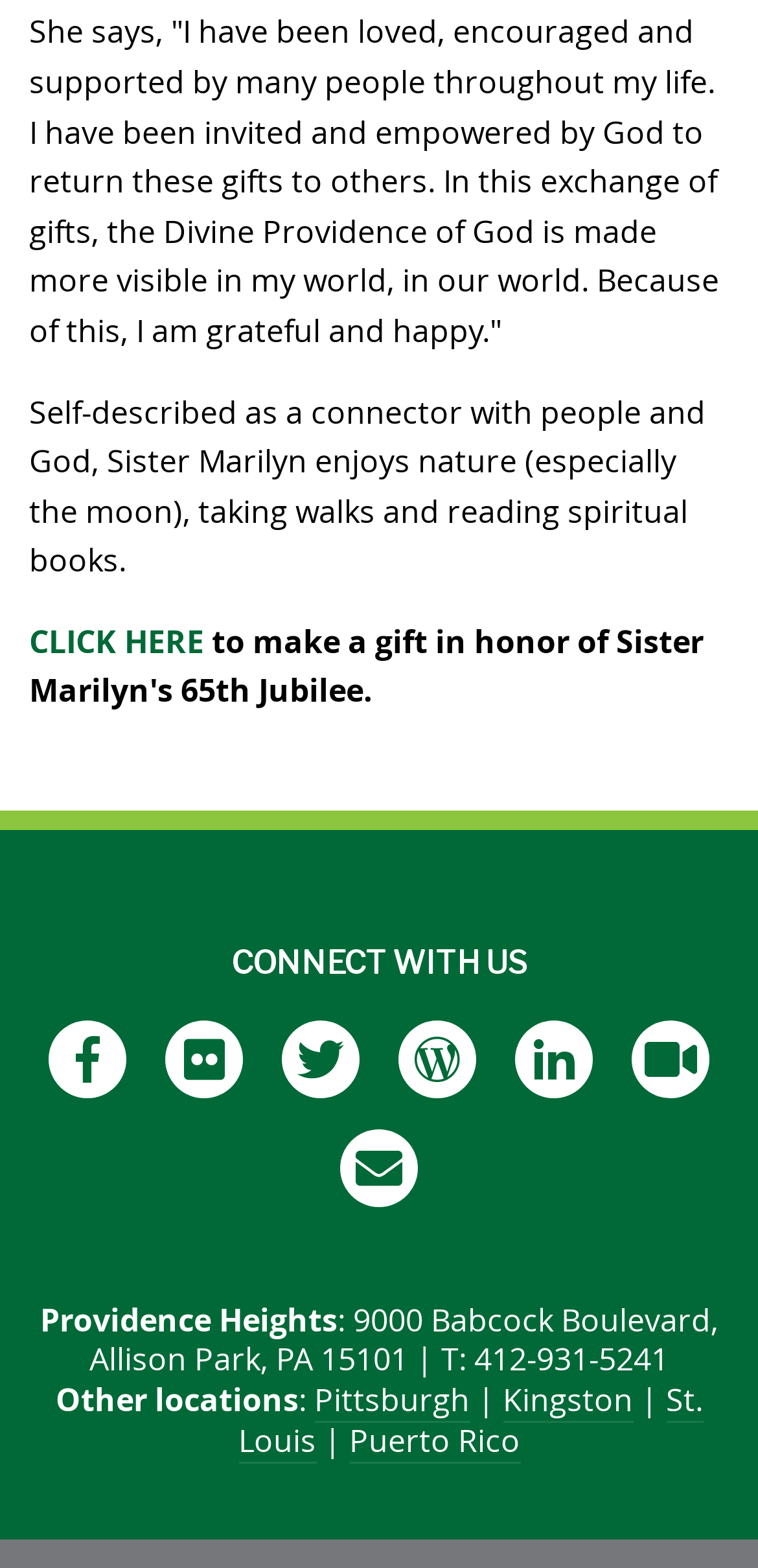Give a concise answer of one word or phrase to the question: 
What is the purpose of the 'CLICK HERE' link?

unknown